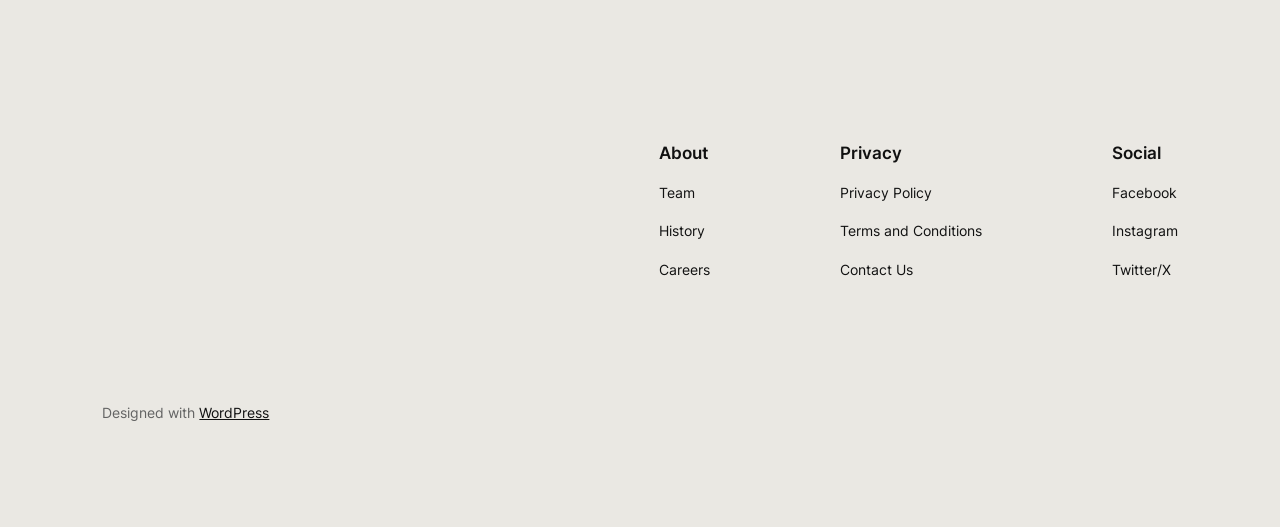Please mark the bounding box coordinates of the area that should be clicked to carry out the instruction: "visit Facebook page".

[0.868, 0.345, 0.919, 0.388]